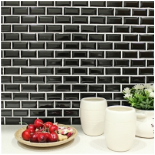Depict the image with a detailed narrative.

The image showcases a modern kitchen or dining area featuring a stylish black and white tiled backsplash designed in a brick pattern. In the foreground, there is a wooden platter holding a vibrant collection of red cherries, which adds a fresh and inviting touch to the setting. Beside the platter, two sleek, round white ceramic containers stand, contributing to the minimalist aesthetic. The arrangement suggests a focus on both functionality and design, making it an ideal space for culinary creativity and casual gatherings.